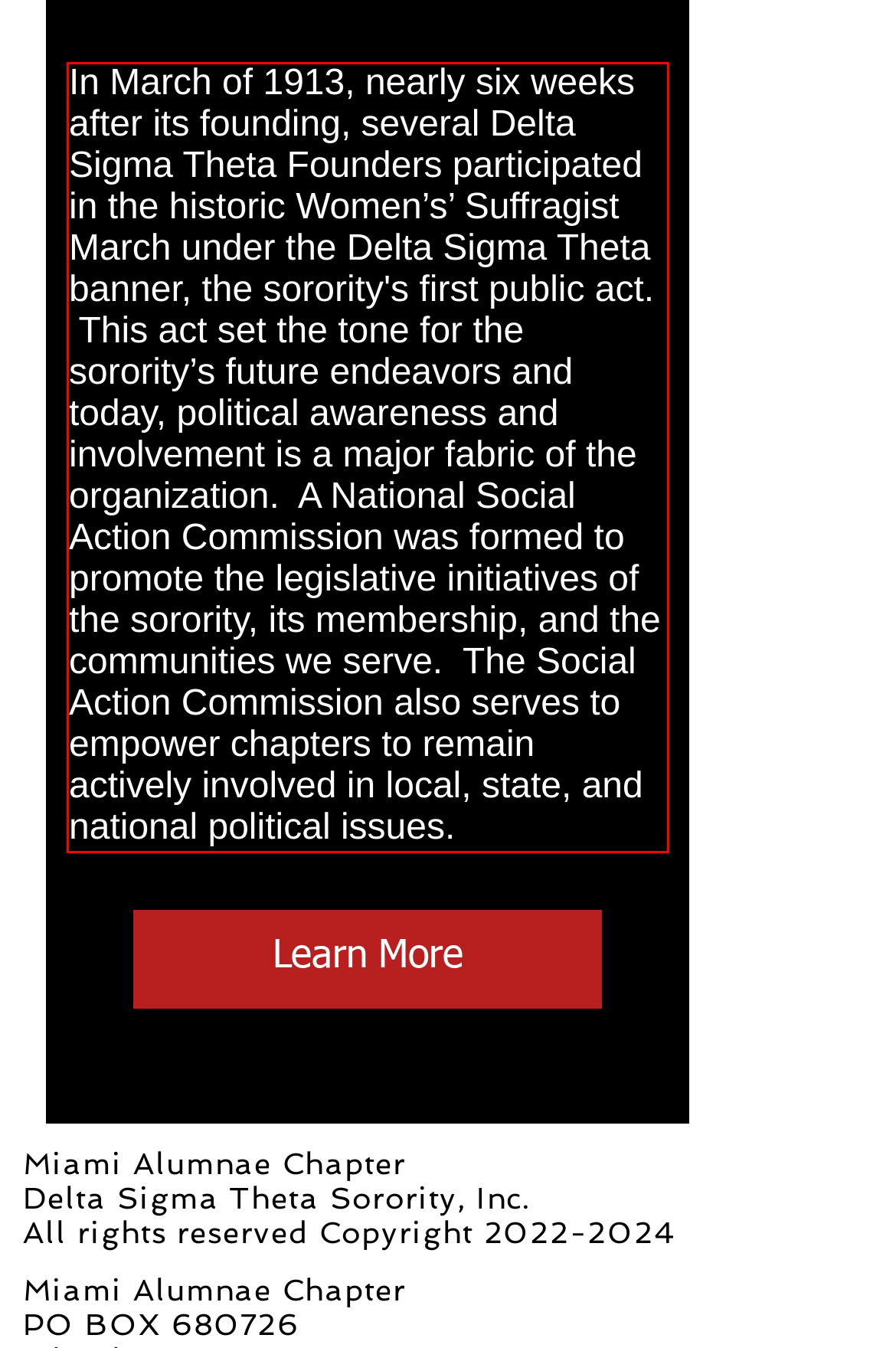Given a screenshot of a webpage with a red bounding box, please identify and retrieve the text inside the red rectangle.

In March of 1913, nearly six weeks after its founding, several Delta Sigma Theta Founders participated in the historic Women’s’ Suffragist March under the Delta Sigma Theta banner, the sorority's first public act. This act set the tone for the sorority’s future endeavors and today, political awareness and involvement is a major fabric of the organization. A National Social Action Commission was formed to promote the legislative initiatives of the sorority, its membership, and the communities we serve. The Social Action Commission also serves to empower chapters to remain actively involved in local, state, and national political issues.